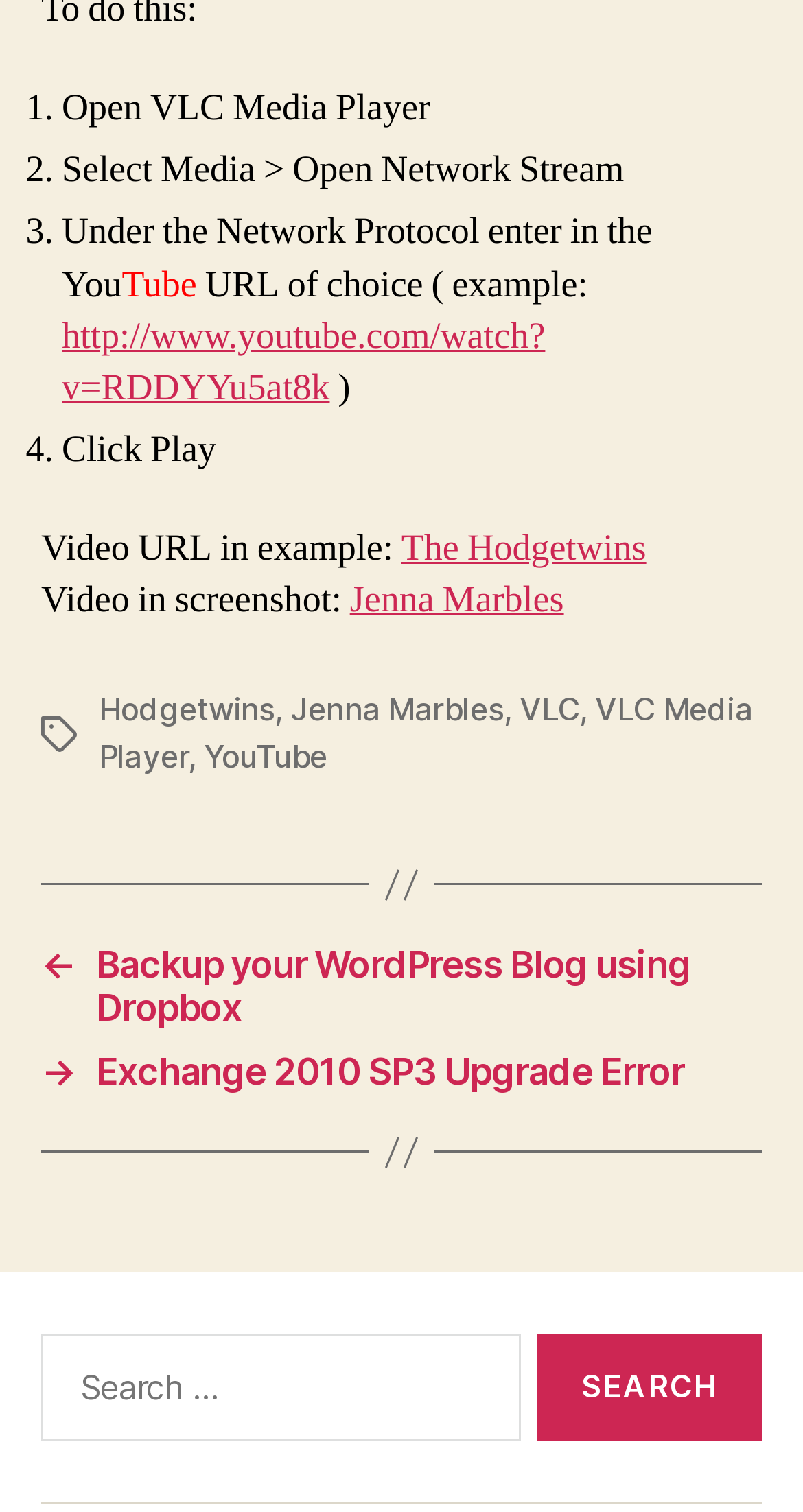Show the bounding box coordinates of the region that should be clicked to follow the instruction: "Search for something."

[0.669, 0.882, 0.949, 0.953]